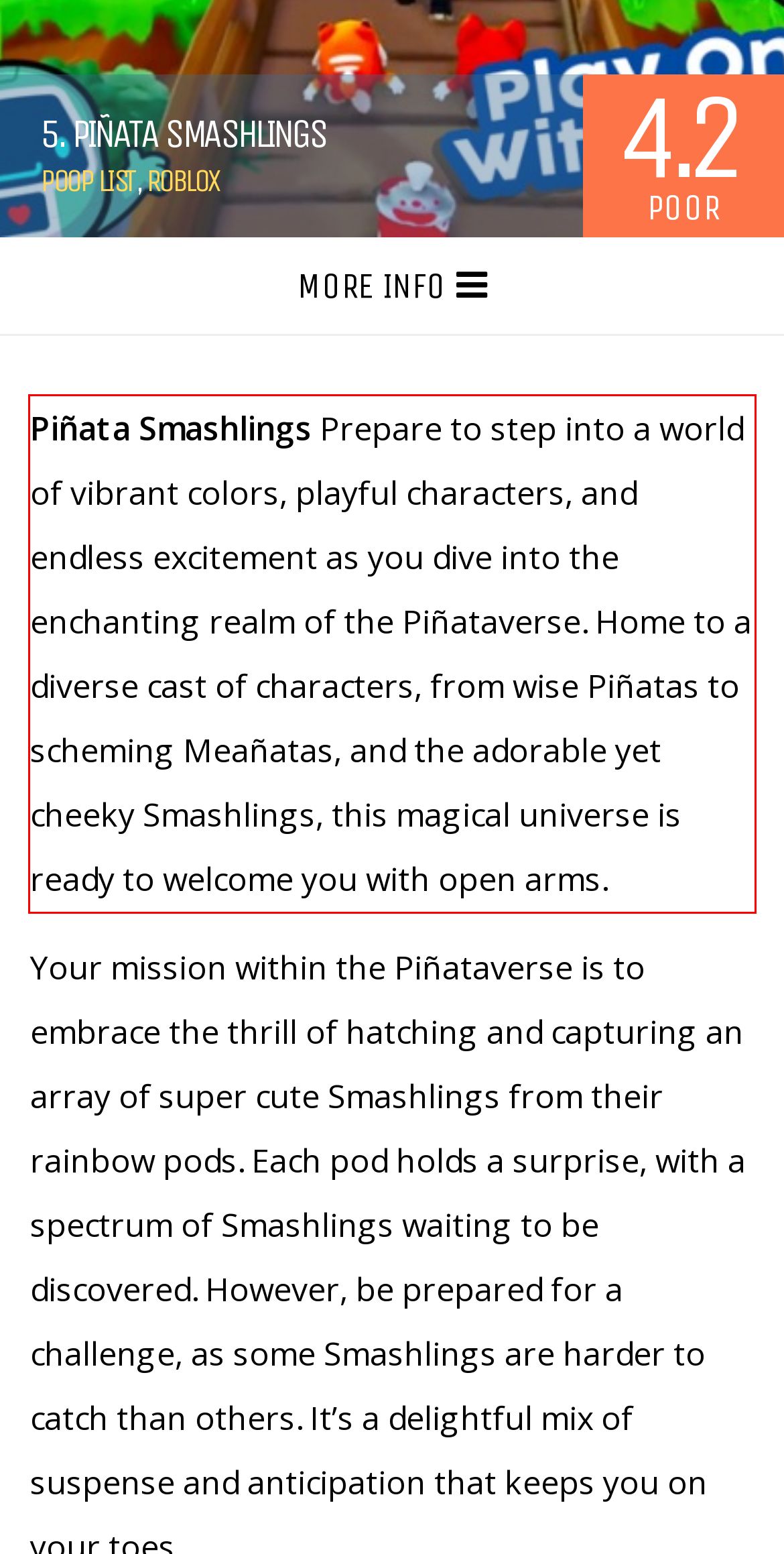Using the provided screenshot of a webpage, recognize the text inside the red rectangle bounding box by performing OCR.

Piñata Smashlings Prepare to step into a world of vibrant colors, playful characters, and endless excitement as you dive into the enchanting realm of the Piñataverse. Home to a diverse cast of characters, from wise Piñatas to scheming Meañatas, and the adorable yet cheeky Smashlings, this magical universe is ready to welcome you with open arms.